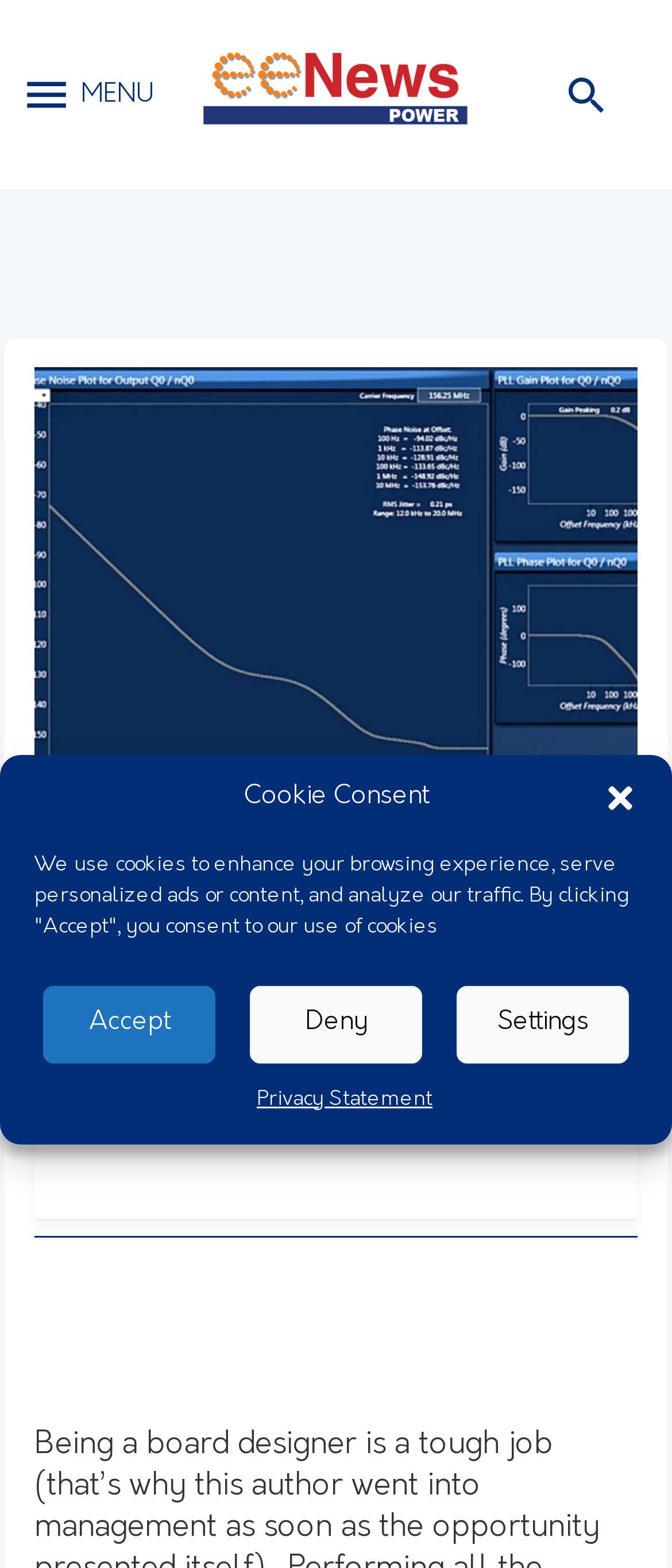Provide the bounding box coordinates of the HTML element this sentence describes: "Deny". The bounding box coordinates consist of four float numbers between 0 and 1, i.e., [left, top, right, bottom].

[0.372, 0.628, 0.628, 0.678]